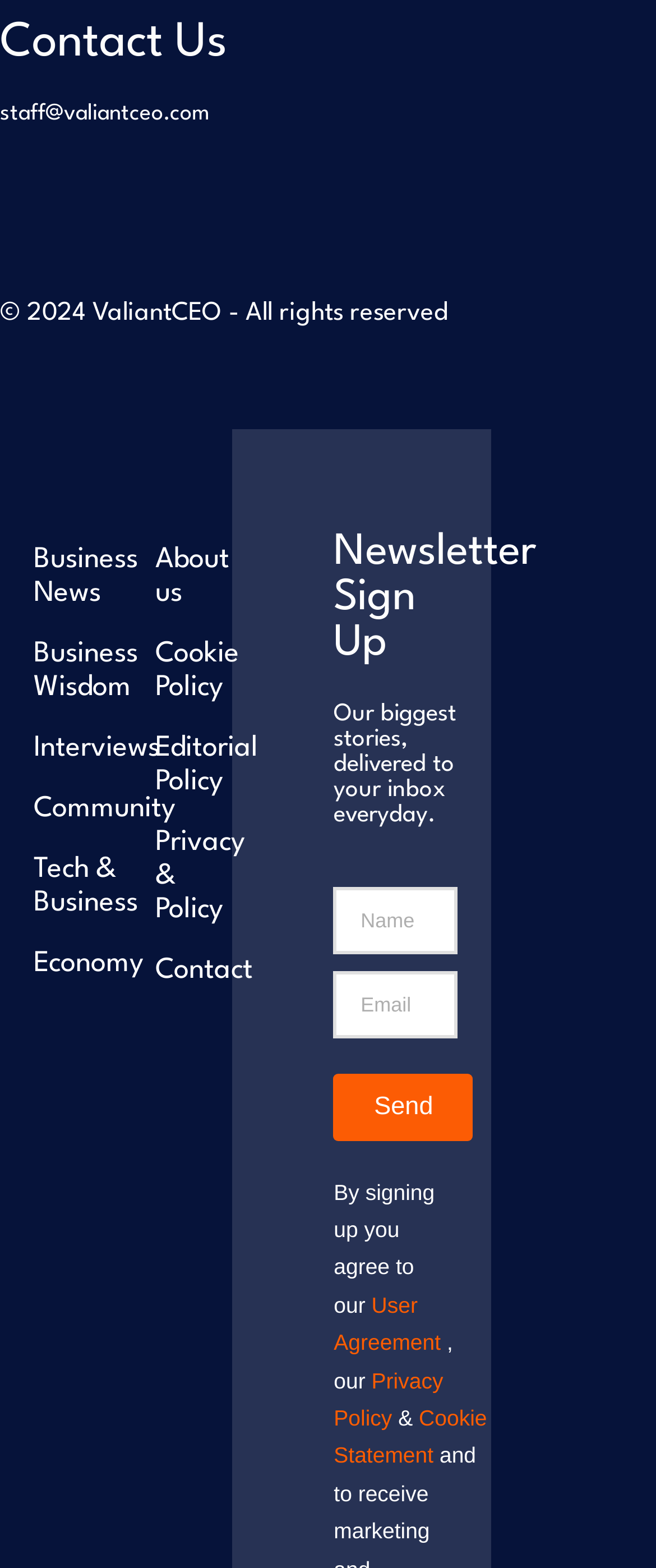Use a single word or phrase to answer the question:
What is the email address to contact the staff?

staff@valiantceo.com